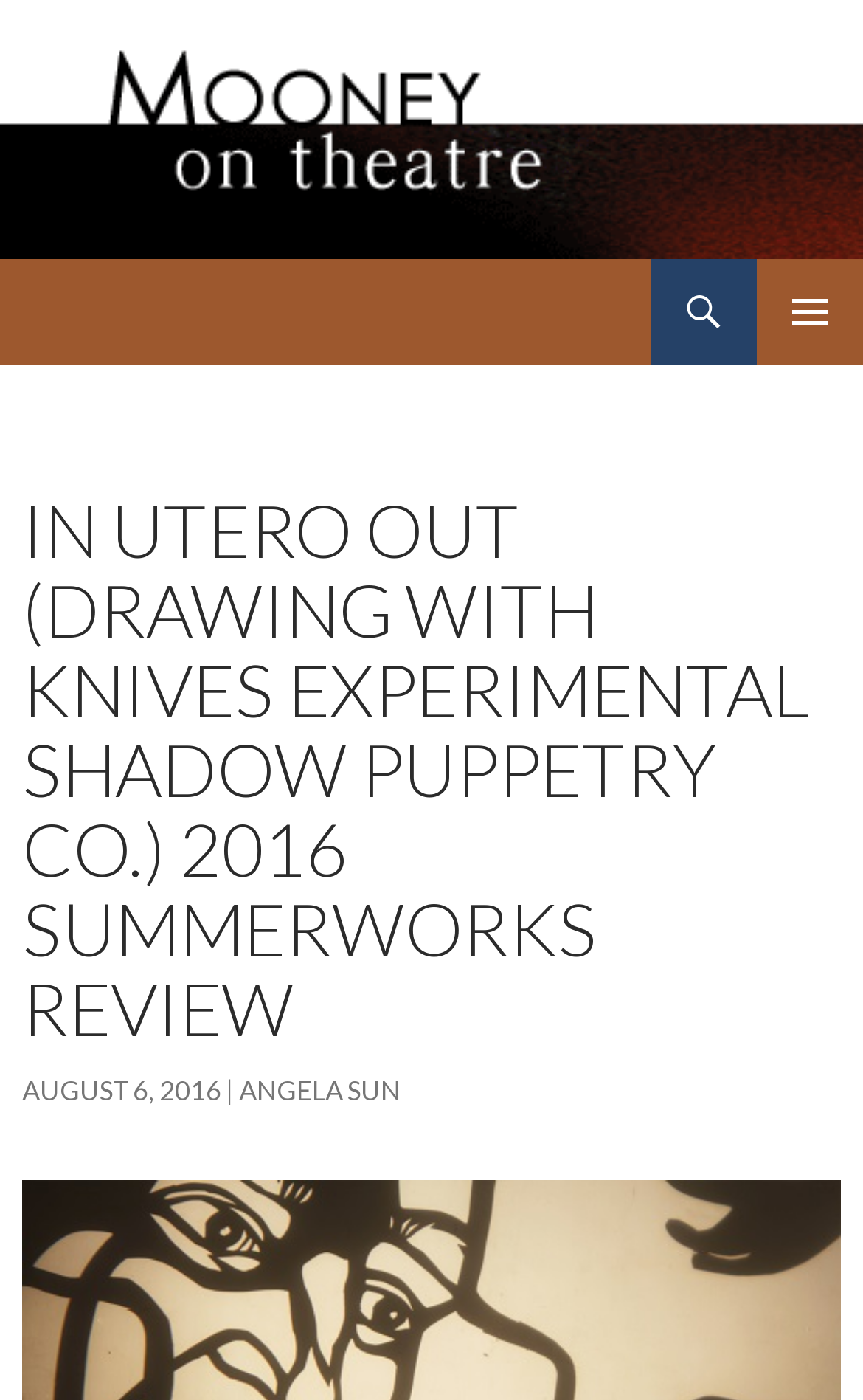Answer this question in one word or a short phrase: What is the name of the theatre company?

Mooney on Theatre